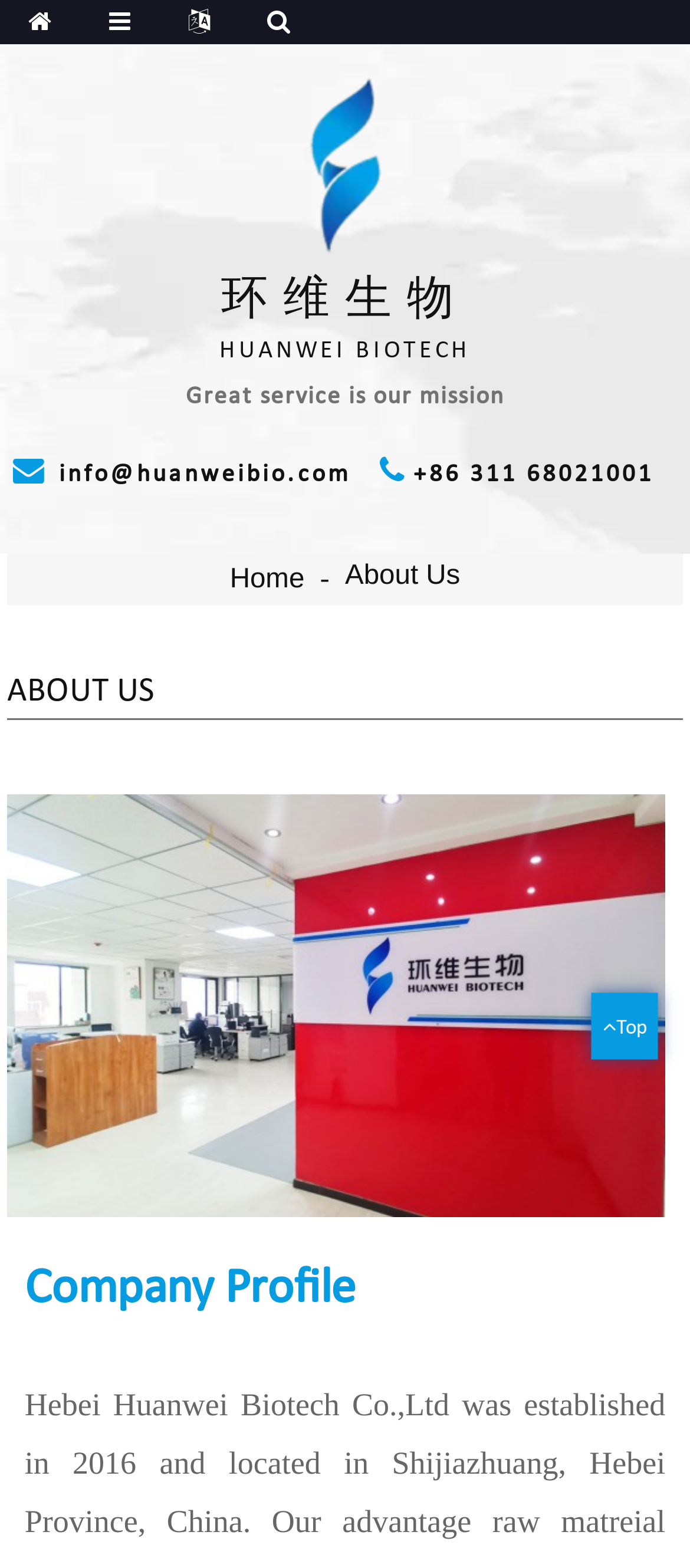Bounding box coordinates are specified in the format (top-left x, top-left y, bottom-right x, bottom-right y). All values are floating point numbers bounded between 0 and 1. Please provide the bounding box coordinate of the region this sentence describes: About Us

[0.5, 0.358, 0.667, 0.377]